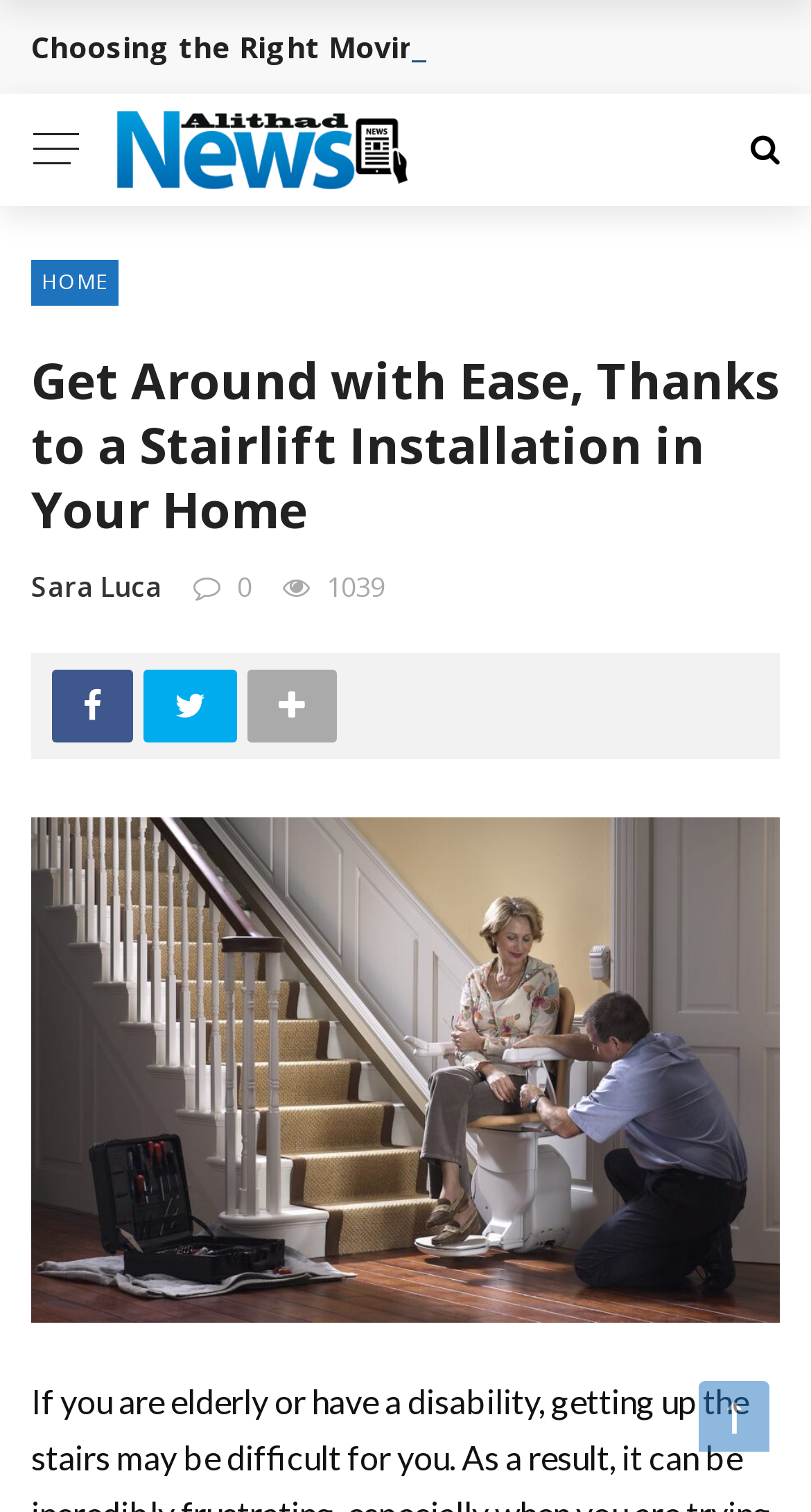Utilize the details in the image to give a detailed response to the question: What is the number of comments on the article?

The number of comments on the article can be found on the webpage, which is '1039', and is part of a static text element.